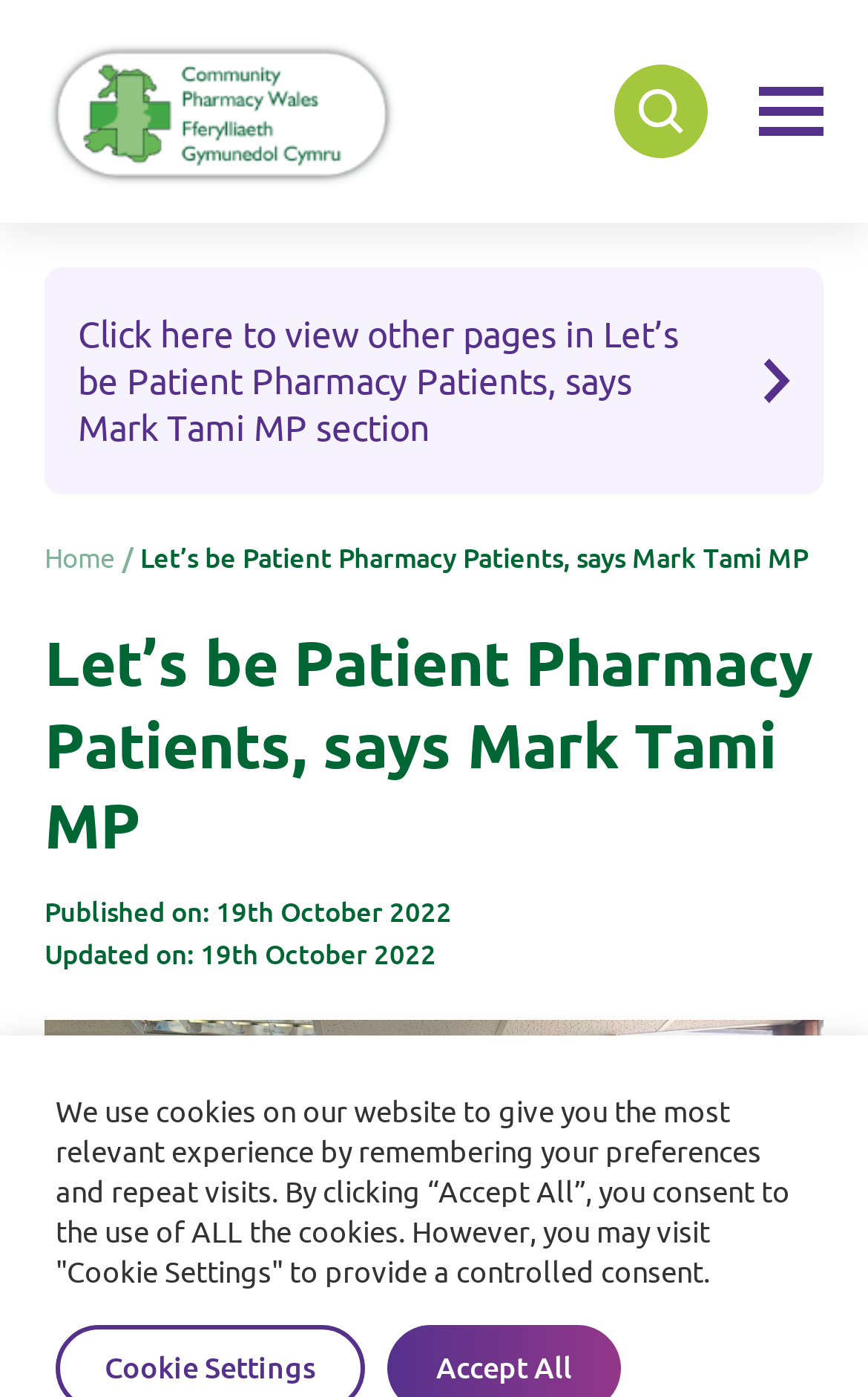Find the headline of the webpage and generate its text content.

Let’s be Patient Pharmacy Patients, says Mark Tami MP